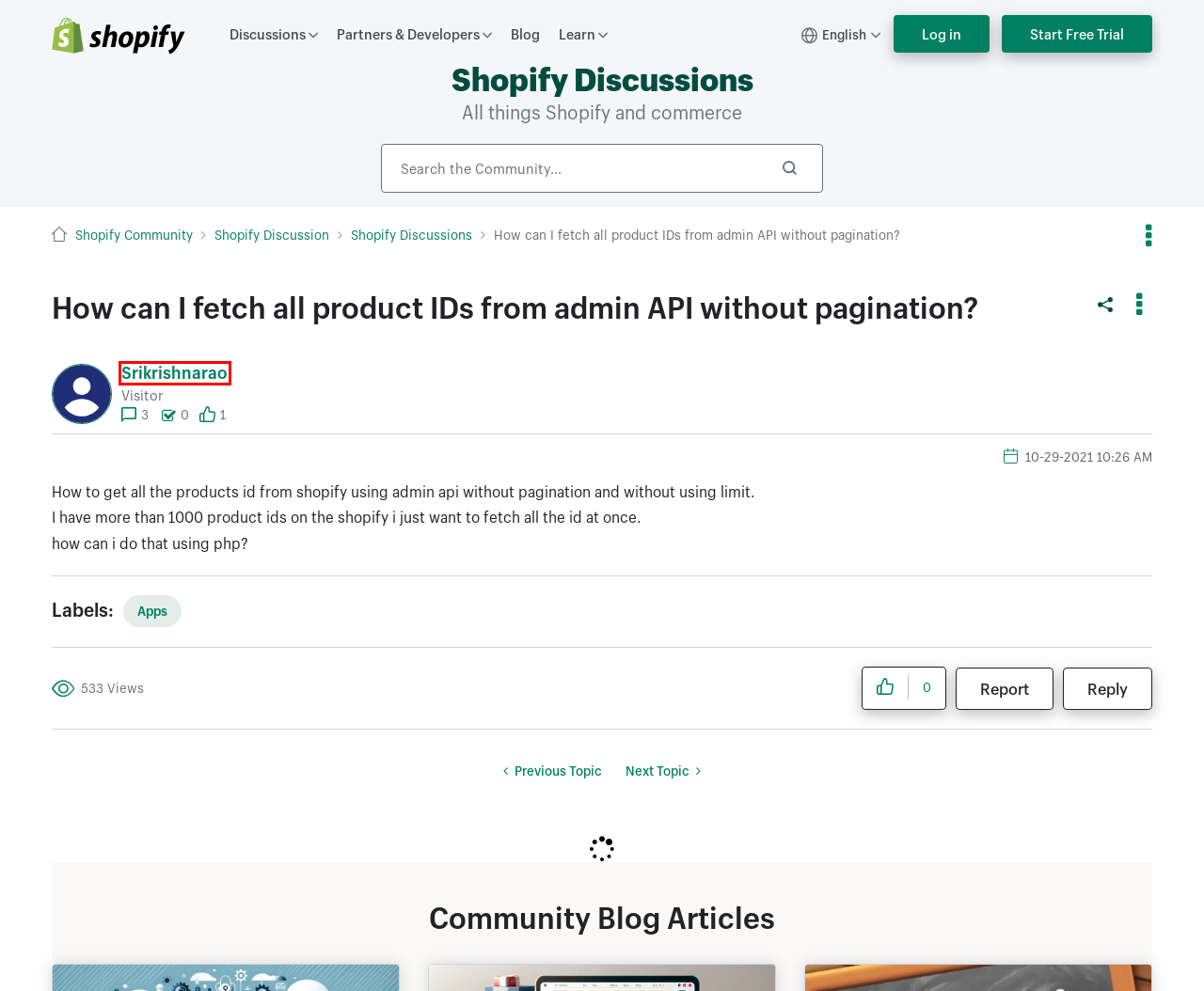Using the screenshot of a webpage with a red bounding box, pick the webpage description that most accurately represents the new webpage after the element inside the red box is clicked. Here are the candidates:
A. About srikrishnarao - Shopify Community
B. Shopify Engineering
C. Shopify Community
D. Shopify Discussion - Shopify Community
E. Shopify Discussions - Shopify Community
F. Free Business Tools - Online Tools for Small Businesses
G. Contact Us — Shopify
H. Shopify Developers Platform—Build. Innovate. Get paid.

A